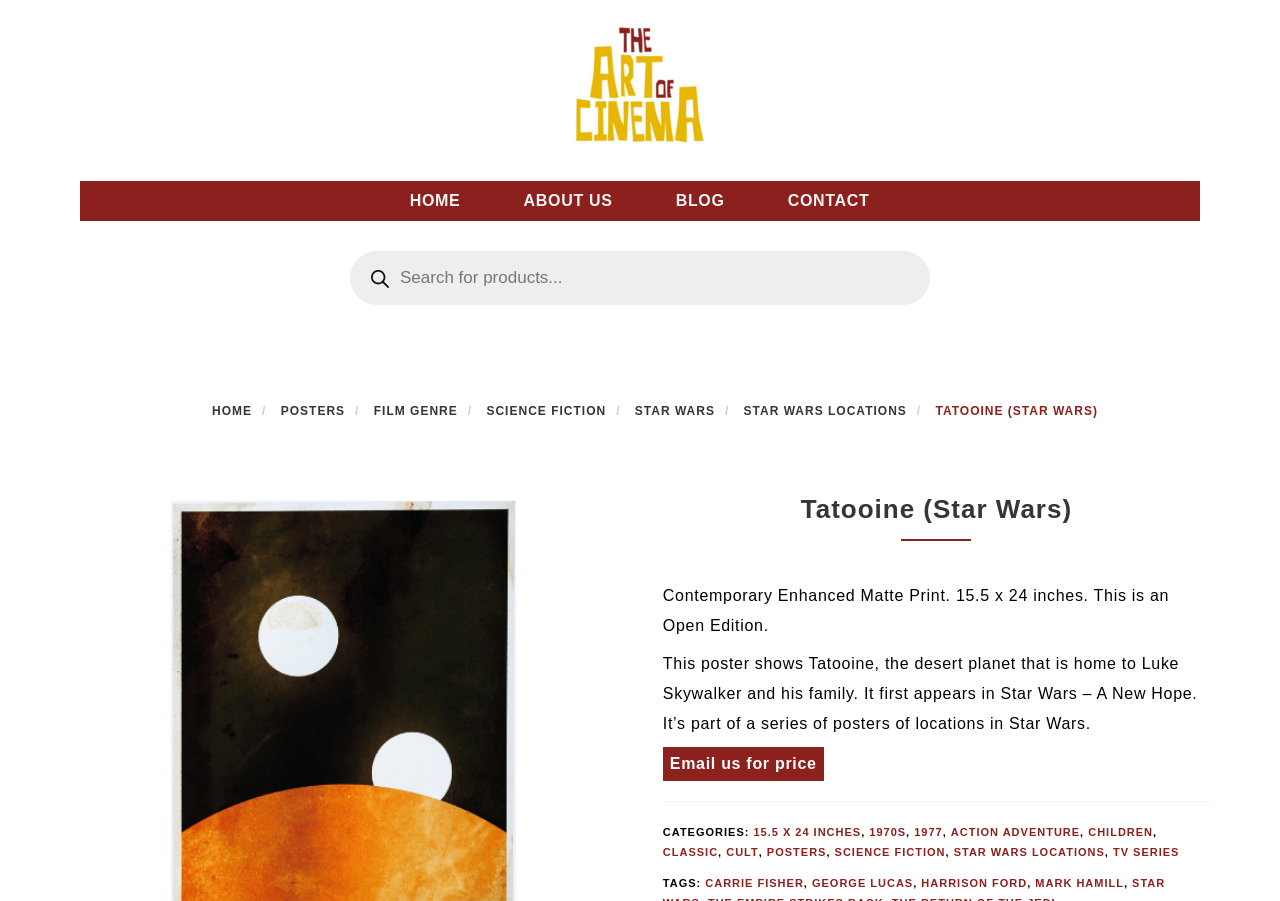What is the name of the planet shown in the poster?
Based on the image, answer the question in a detailed manner.

The answer can be found in the StaticText element with the text 'TATOOINE (STAR WARS)' and also in the heading element with the text 'Tatooine (Star Wars)'. This indicates that the poster is related to the planet Tatooine from the Star Wars franchise.